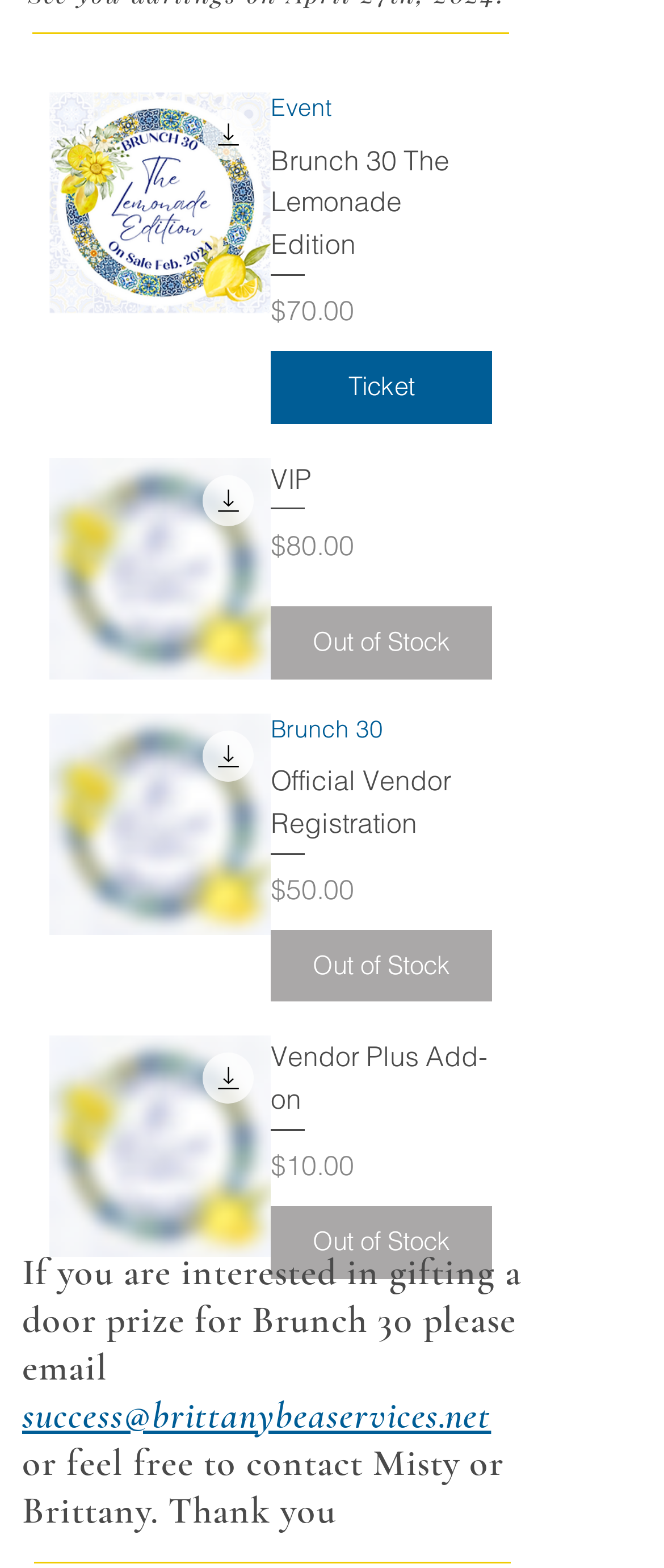Locate the bounding box coordinates of the element I should click to achieve the following instruction: "Email success@brittanybeaservices.net".

[0.033, 0.886, 0.74, 0.916]